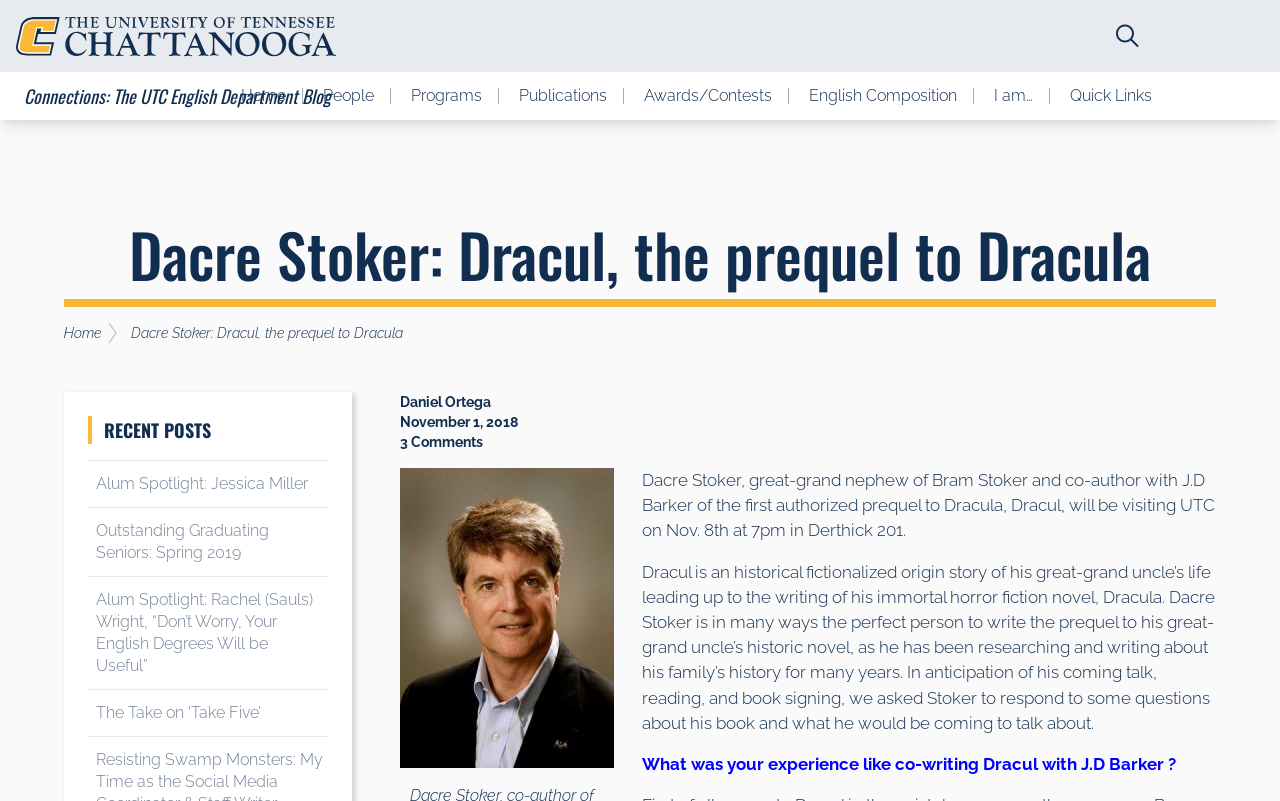Answer the following query with a single word or phrase:
What is the date of Dacre Stoker's visit to UTC?

Nov. 8th